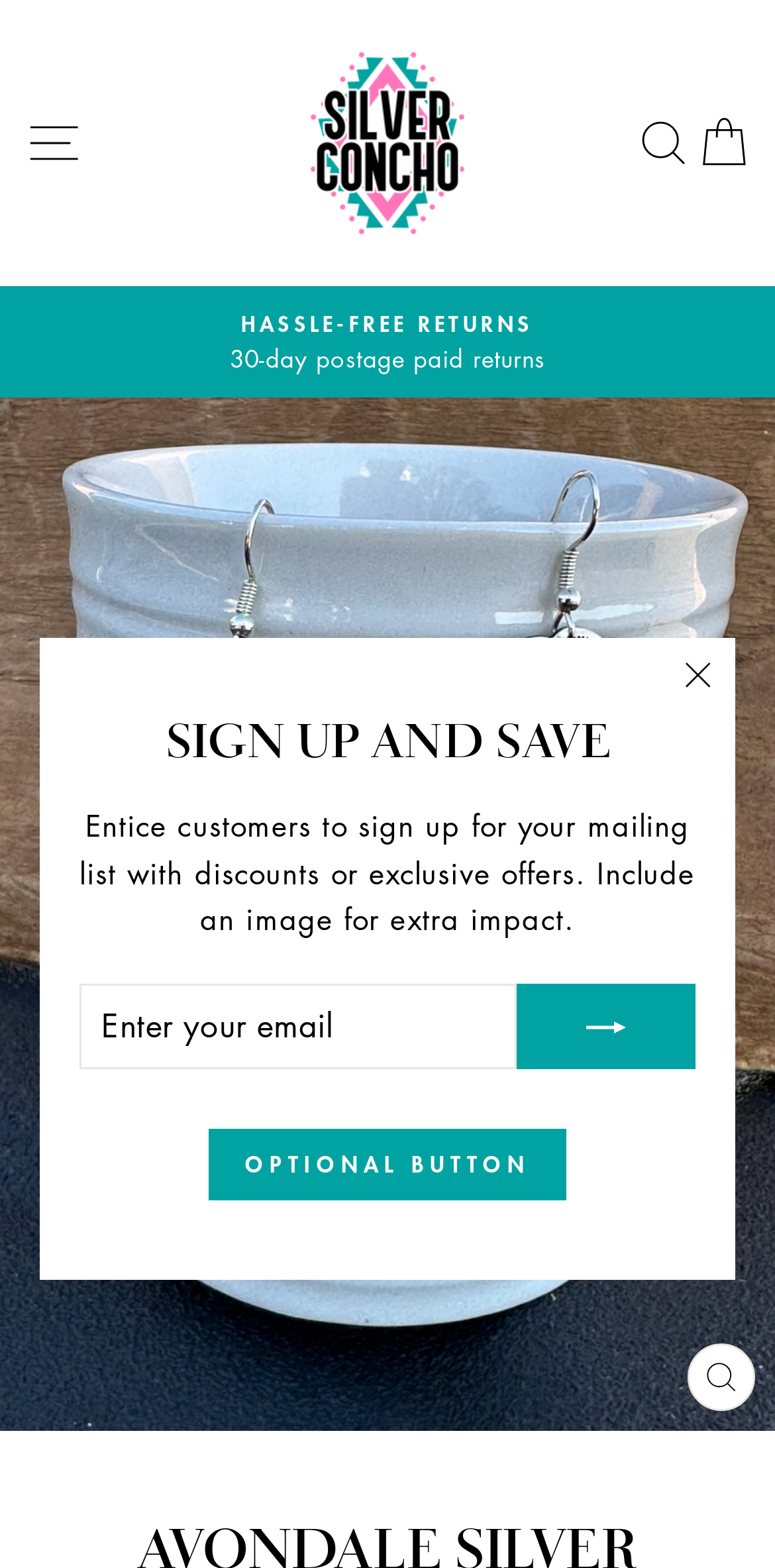Identify the first-level heading on the webpage and generate its text content.

AVONDALE SILVER EARRINGS